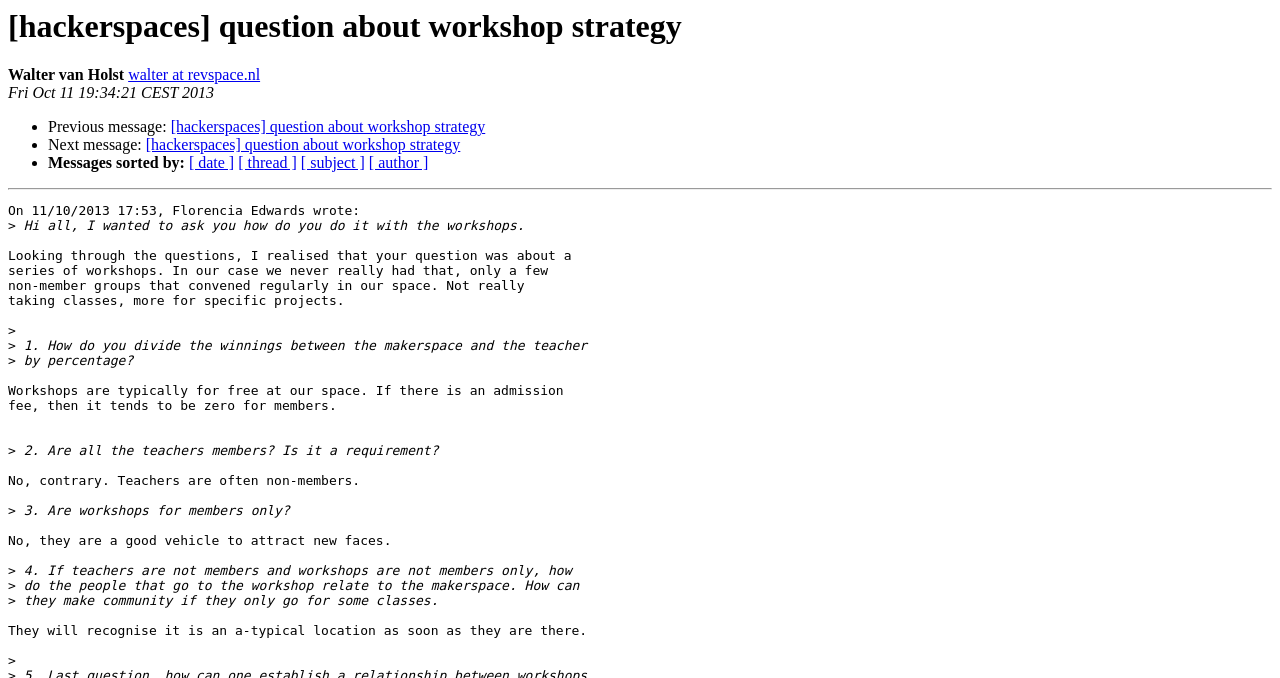Find and provide the bounding box coordinates for the UI element described here: "[hackerspaces] question about workshop strategy". The coordinates should be given as four float numbers between 0 and 1: [left, top, right, bottom].

[0.114, 0.201, 0.36, 0.226]